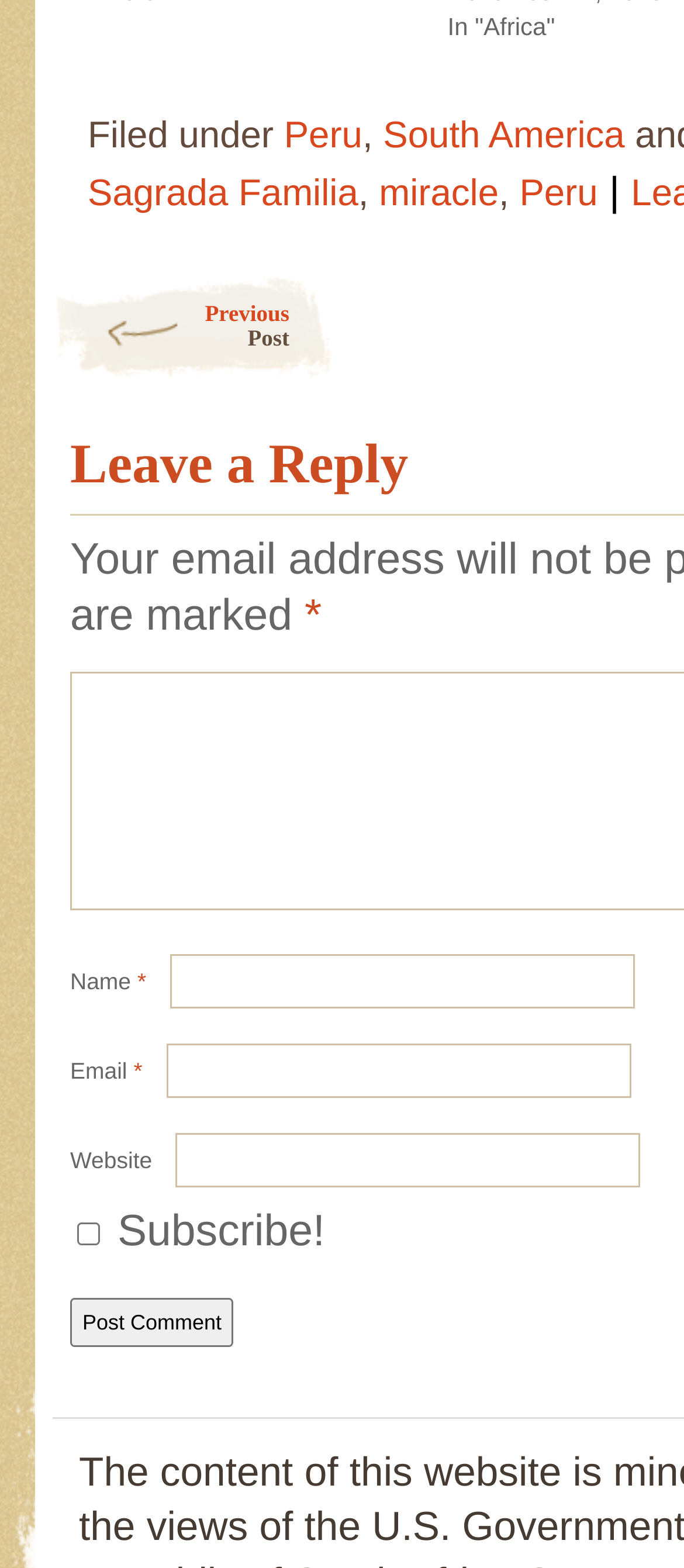Find and indicate the bounding box coordinates of the region you should select to follow the given instruction: "Click on 'miracle'".

[0.554, 0.111, 0.729, 0.137]